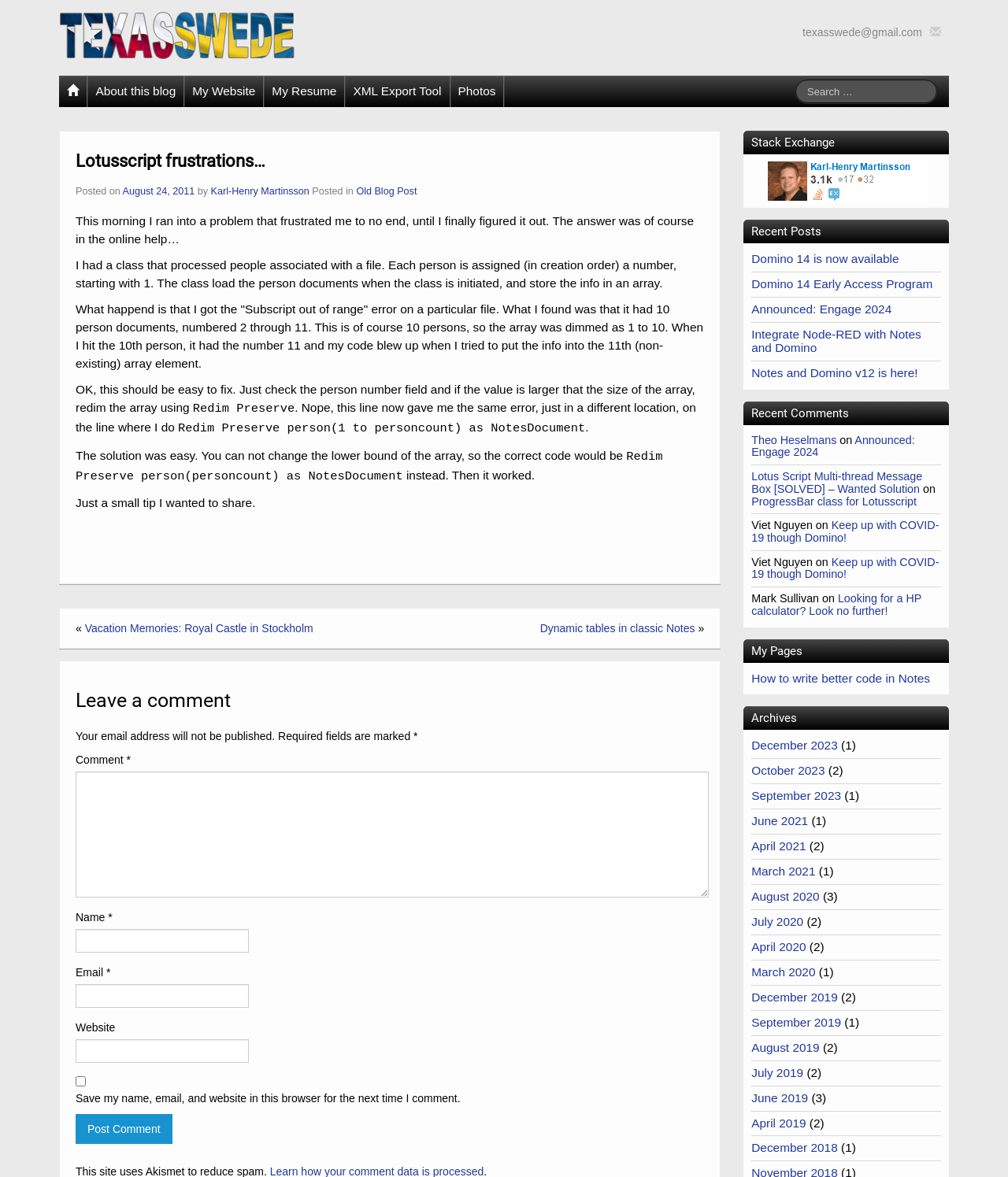Identify the bounding box coordinates for the region to click in order to carry out this instruction: "Visit the website of Karl-Henry Martinsson". Provide the coordinates using four float numbers between 0 and 1, formatted as [left, top, right, bottom].

[0.209, 0.158, 0.307, 0.167]